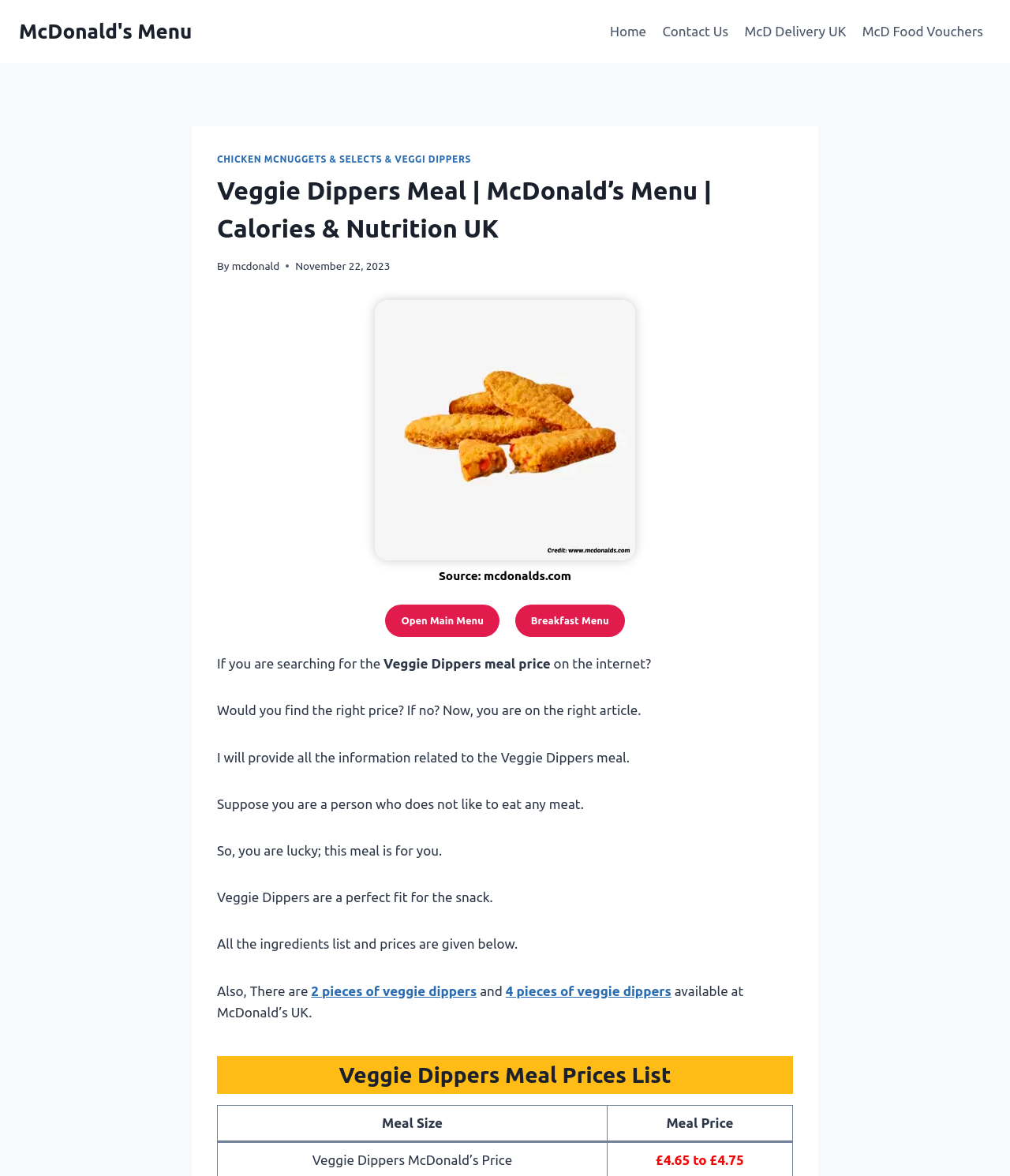What type of person is the Veggie Dippers Meal suitable for?
Refer to the image and offer an in-depth and detailed answer to the question.

The webpage suggests that the Veggie Dippers Meal is suitable for someone who does not like to eat meat, as stated in the text 'Suppose you are a person who does not like to eat any meat. So, you are lucky; this meal is for you.'